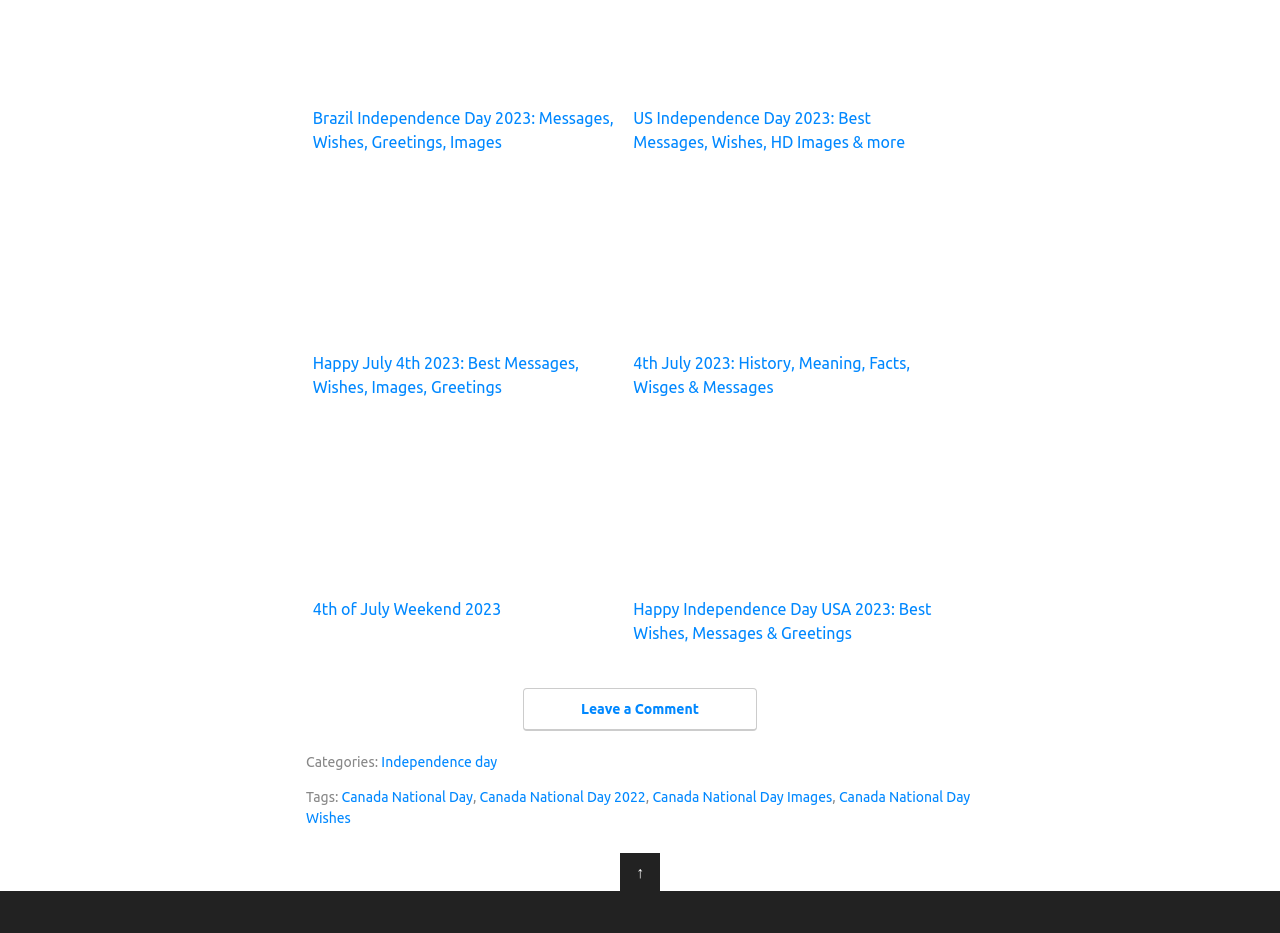Given the element description Canada National Day 2022, predict the bounding box coordinates for the UI element in the webpage screenshot. The format should be (top-left x, top-left y, bottom-right x, bottom-right y), and the values should be between 0 and 1.

[0.375, 0.846, 0.504, 0.863]